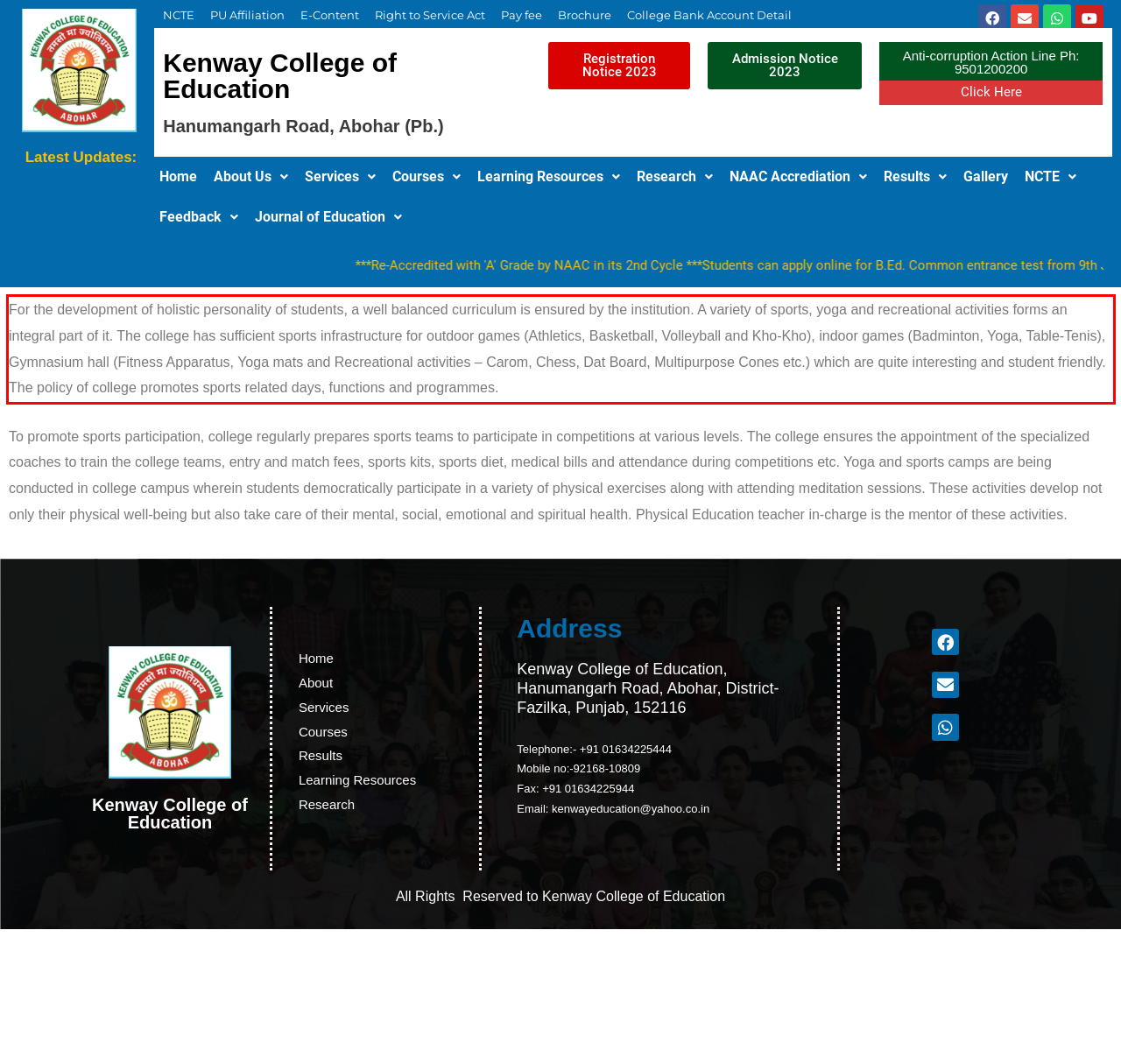Analyze the screenshot of the webpage that features a red bounding box and recognize the text content enclosed within this red bounding box.

For the development of holistic personality of students, a well balanced curriculum is ensured by the institution. A variety of sports, yoga and recreational activities forms an integral part of it. The college has sufficient sports infrastructure for outdoor games (Athletics, Basketball, Volleyball and Kho-Kho), indoor games (Badminton, Yoga, Table-Tenis), Gymnasium hall (Fitness Apparatus, Yoga mats and Recreational activities – Carom, Chess, Dat Board, Multipurpose Cones etc.) which are quite interesting and student friendly. The policy of college promotes sports related days, functions and programmes.